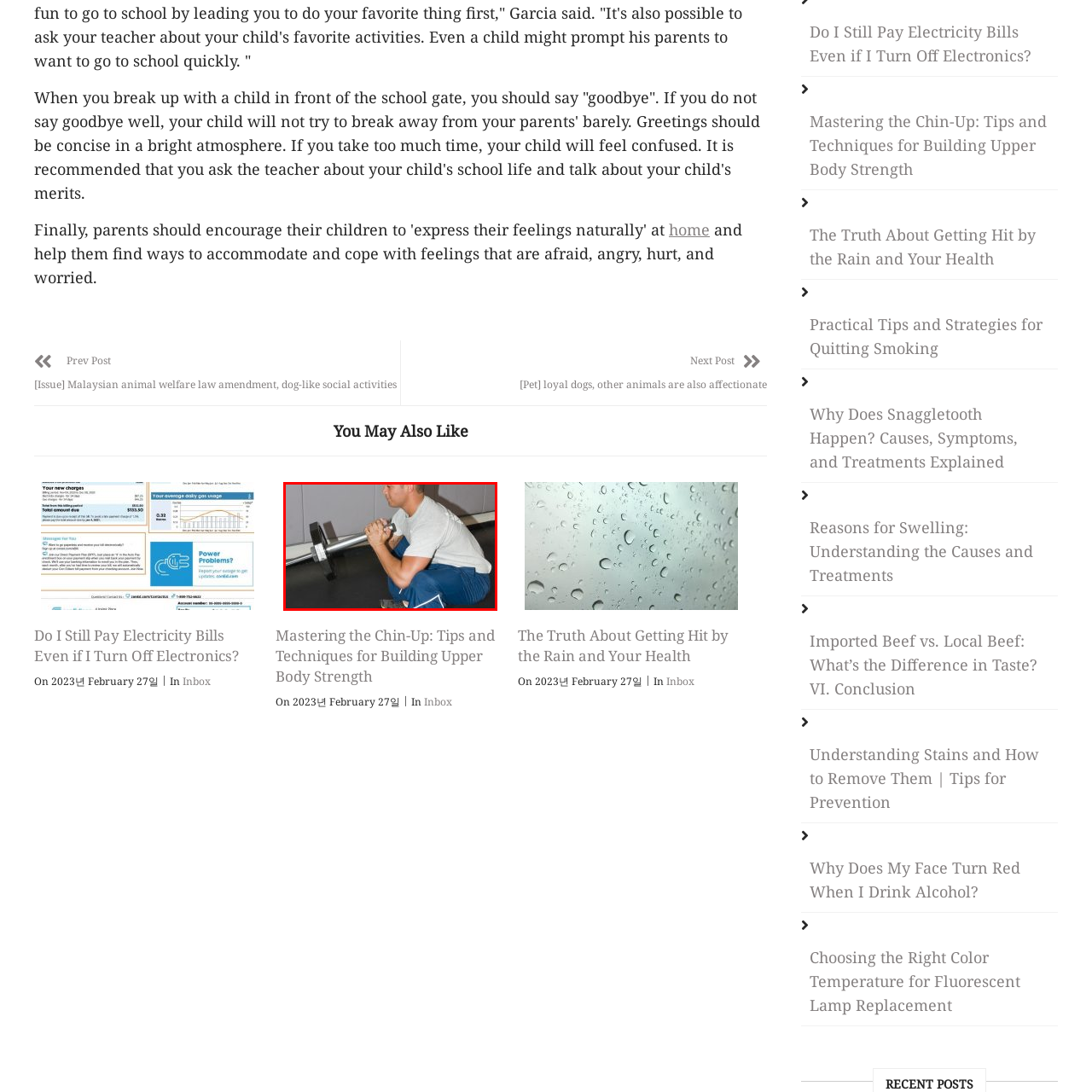Describe in detail what you see in the image highlighted by the red border.

The image depicts a man engaged in a squatting exercise while holding a barbell weight, emphasizing his focus on strength training and proper form. He is dressed in a light gray t-shirt and blue athletic pants, positioned in a gym environment with a neutral-colored wall in the background. This exercise is crucial for building lower body strength, targeting muscles such as the quadriceps, hamstrings, and glutes. The man's stance indicates a commitment to maintaining balance and core stability, indicating he likely has a workout regimen dedicated to mastering exercises that enhance overall fitness and strength-building techniques.